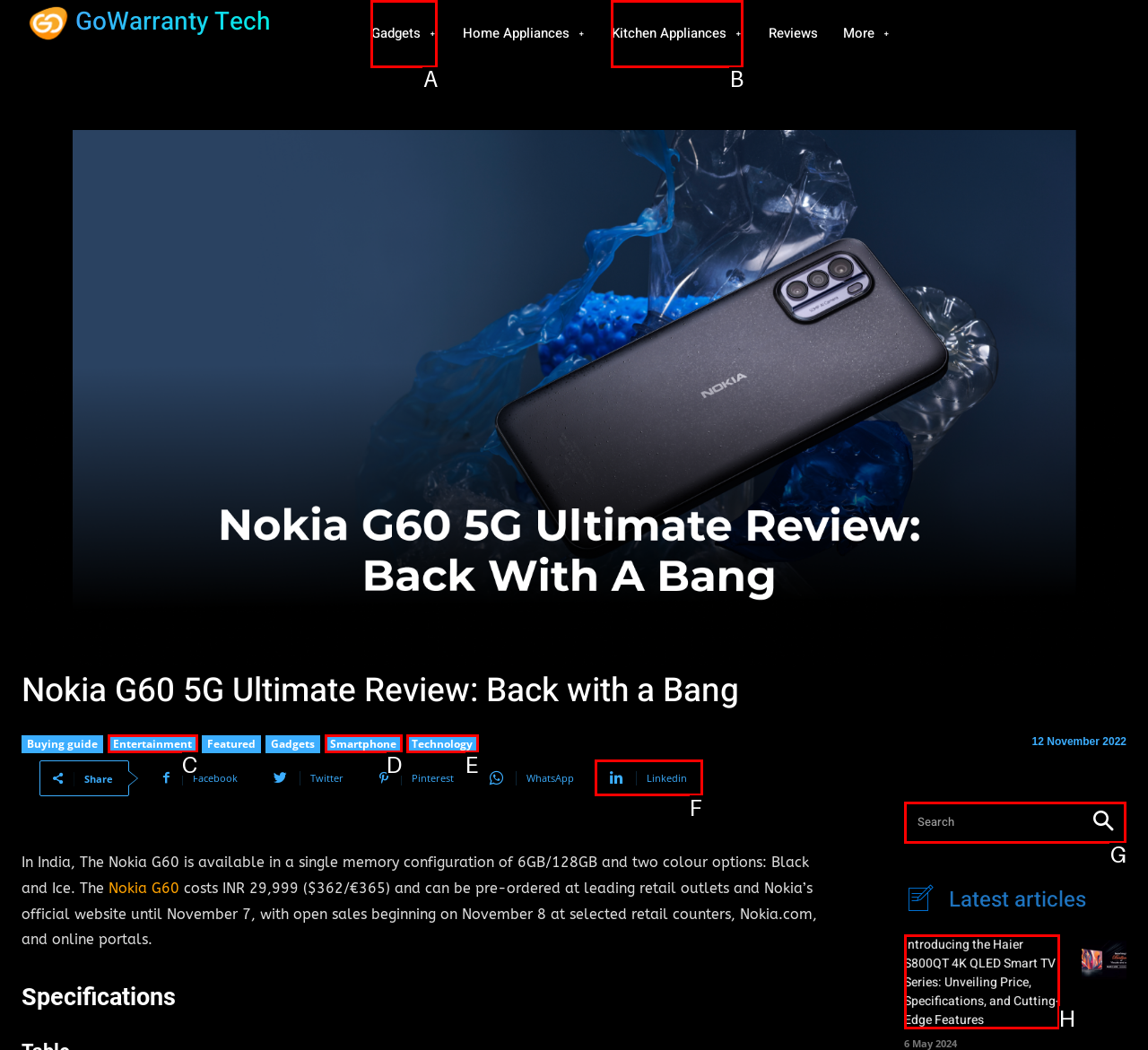Identify the letter of the UI element you need to select to accomplish the task: Search for something.
Respond with the option's letter from the given choices directly.

G